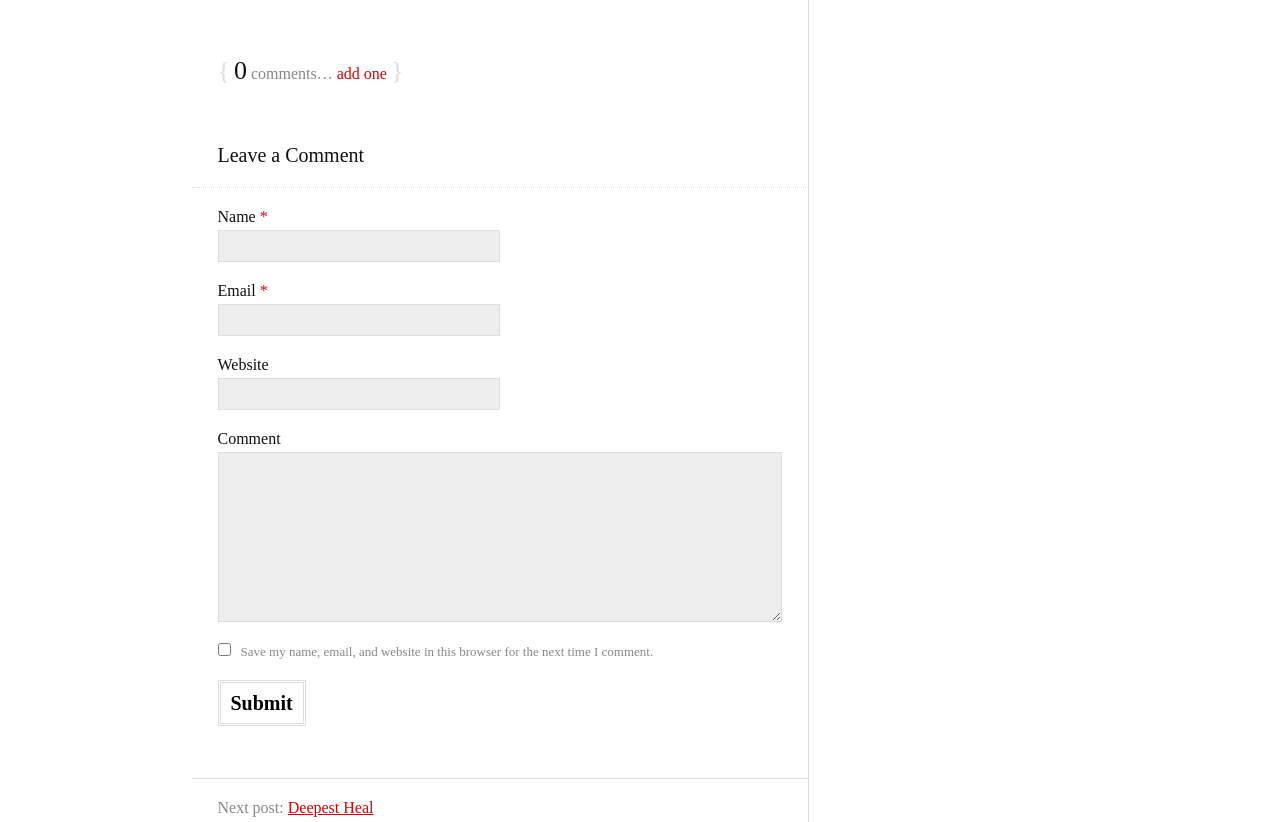Provide the bounding box for the UI element matching this description: "parent_node: Name * name="author"".

[0.17, 0.28, 0.39, 0.319]